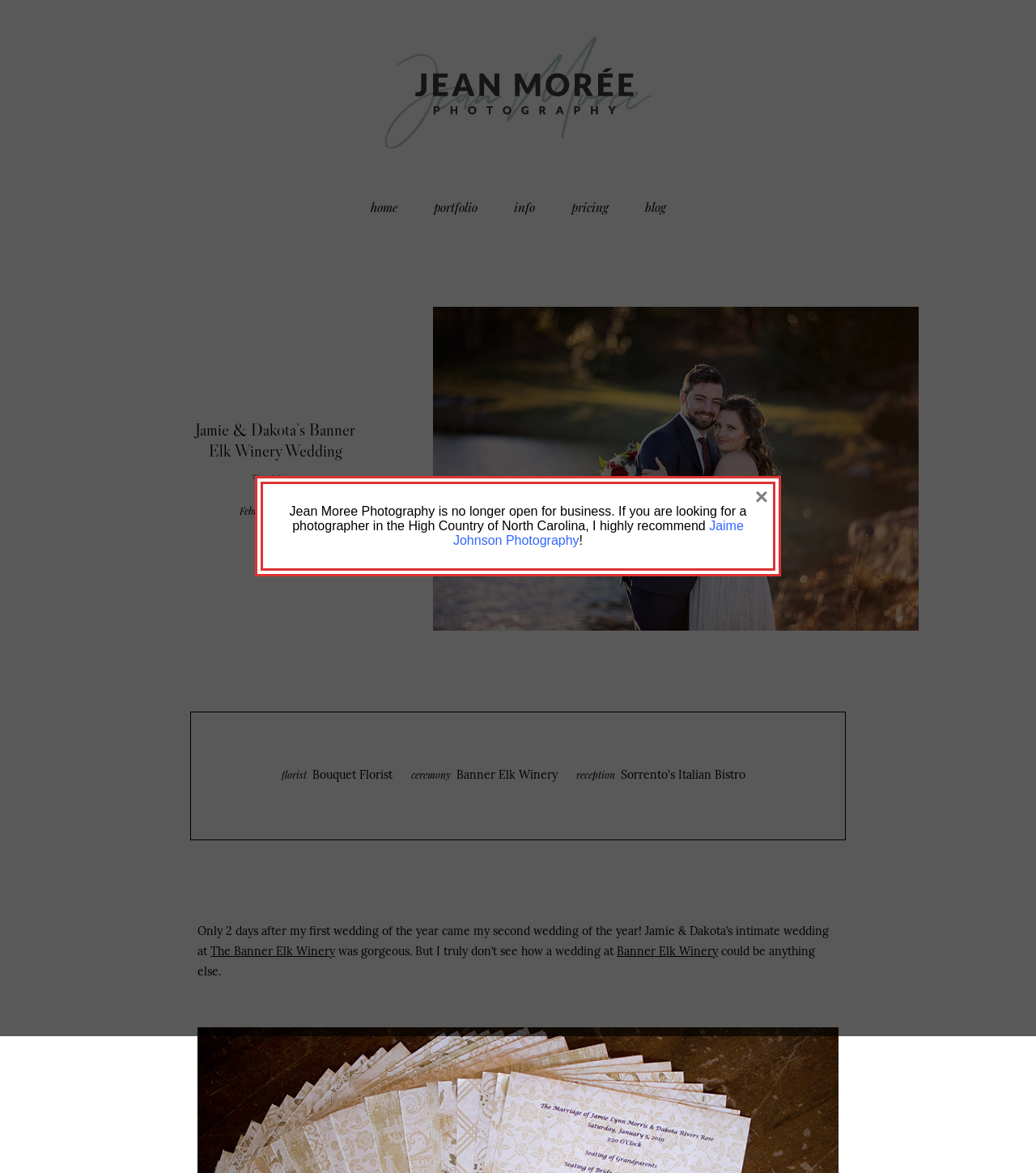Pinpoint the bounding box coordinates of the clickable element to carry out the following instruction: "click on the 'home' link."

[0.357, 0.17, 0.383, 0.184]